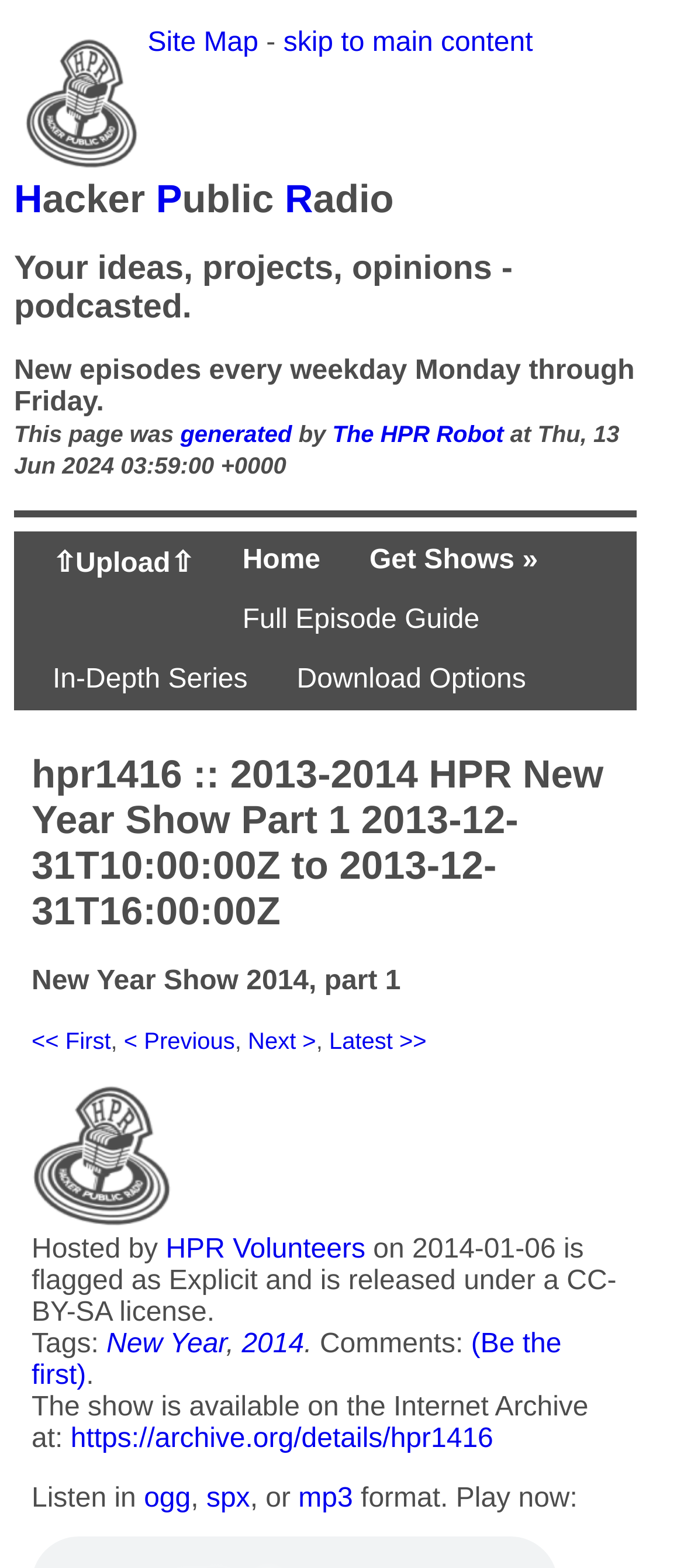What is the principal heading displayed on the webpage?

Hacker Public Radio